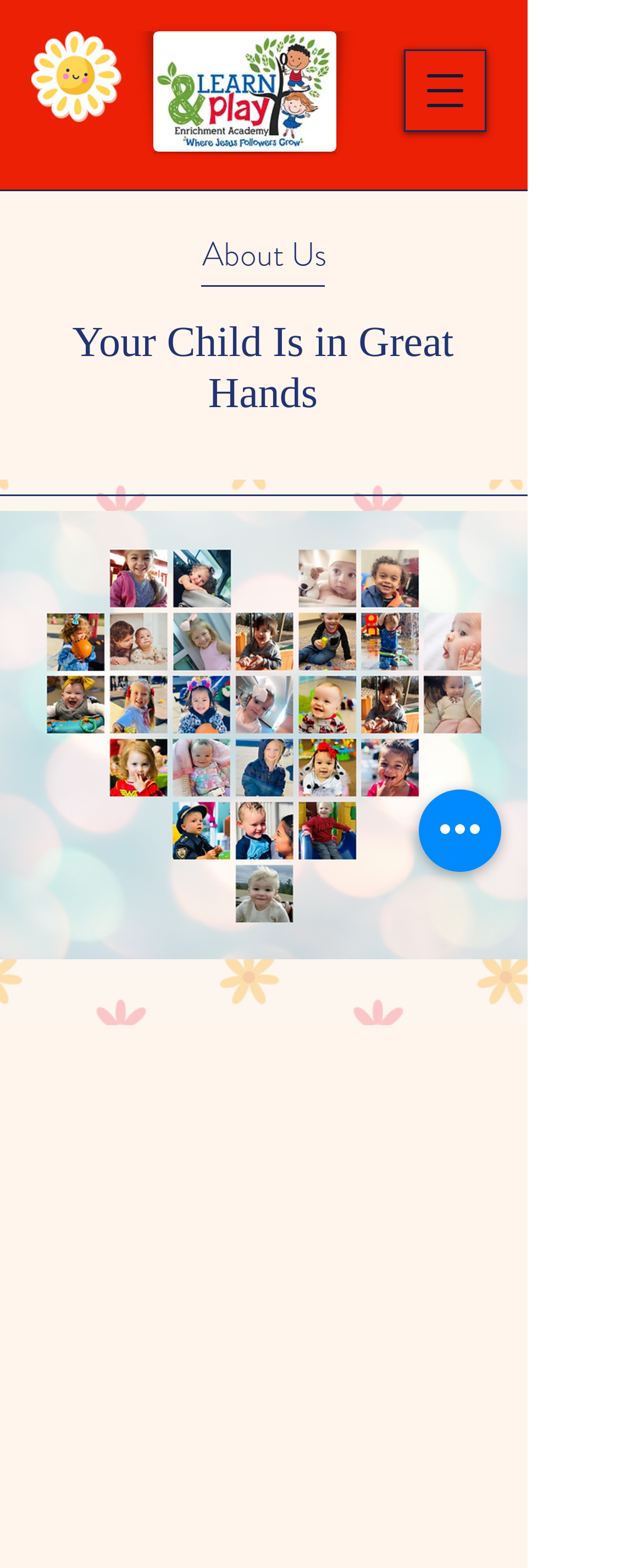Given the description "aria-label="Open navigation menu"", determine the bounding box of the corresponding UI element.

[0.628, 0.032, 0.756, 0.084]